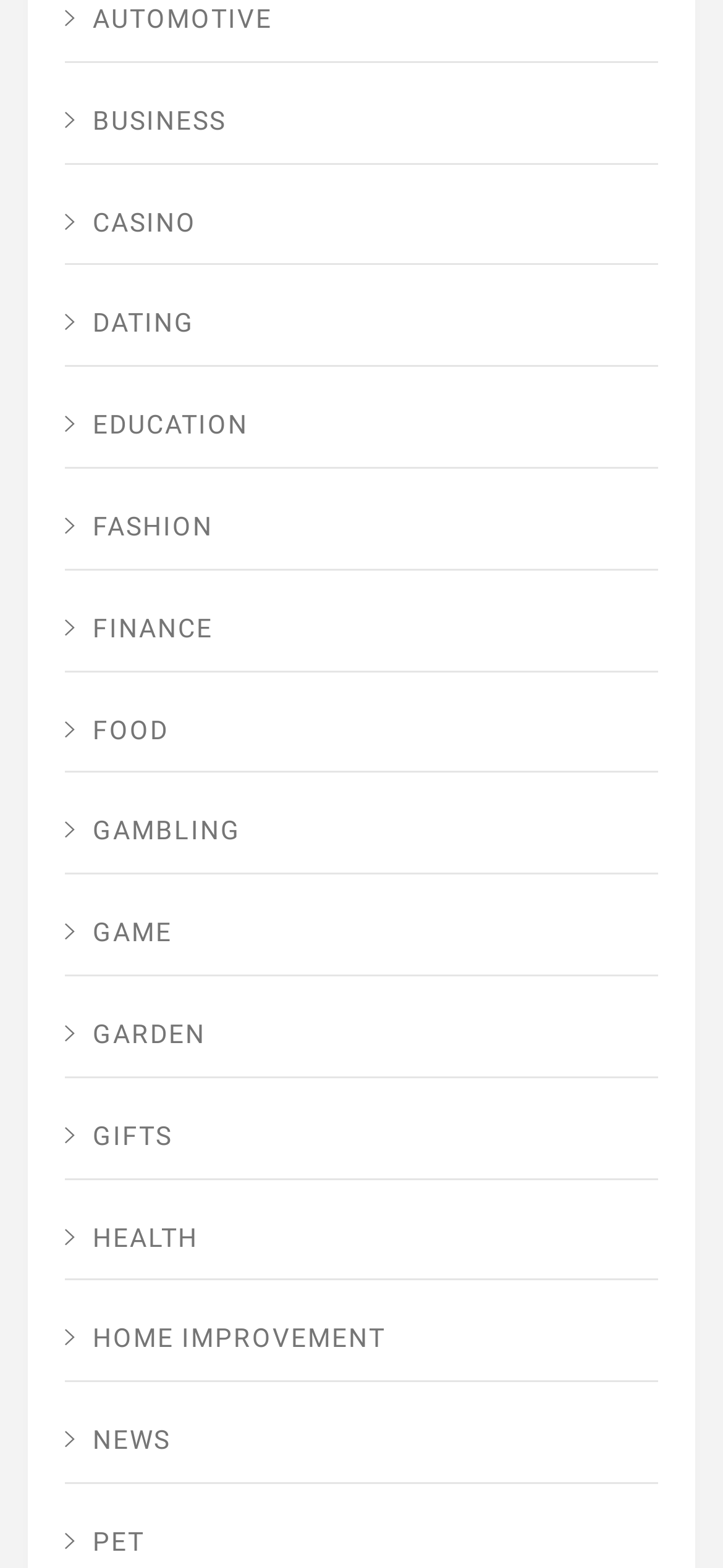Bounding box coordinates must be specified in the format (top-left x, top-left y, bottom-right x, bottom-right y). All values should be floating point numbers between 0 and 1. What are the bounding box coordinates of the UI element described as: Dating

[0.09, 0.181, 0.91, 0.234]